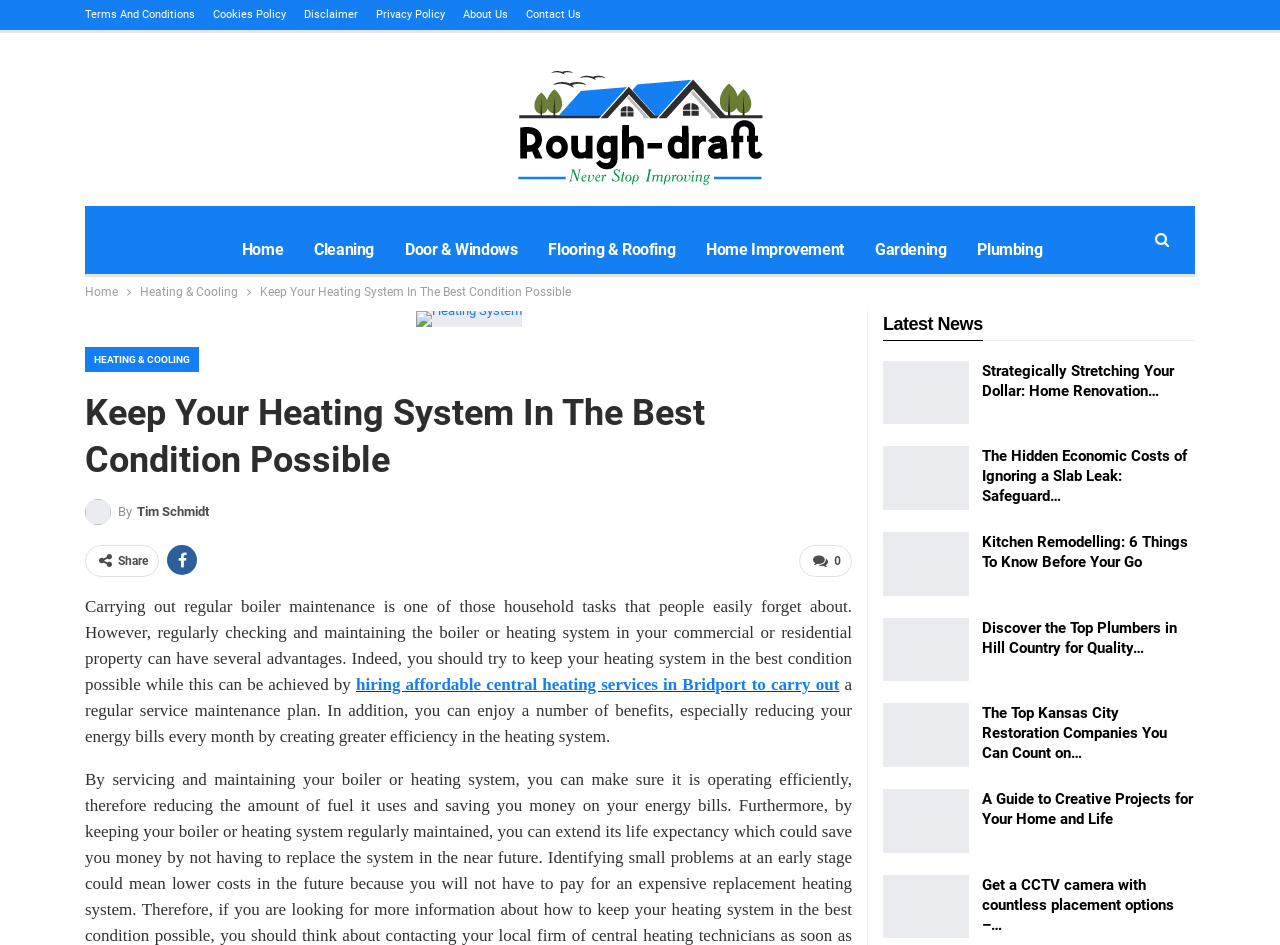Identify the bounding box coordinates for the element you need to click to achieve the following task: "Click on the 'Home' link". Provide the bounding box coordinates as four float numbers between 0 and 1, in the form [left, top, right, bottom].

[0.18, 0.239, 0.231, 0.29]